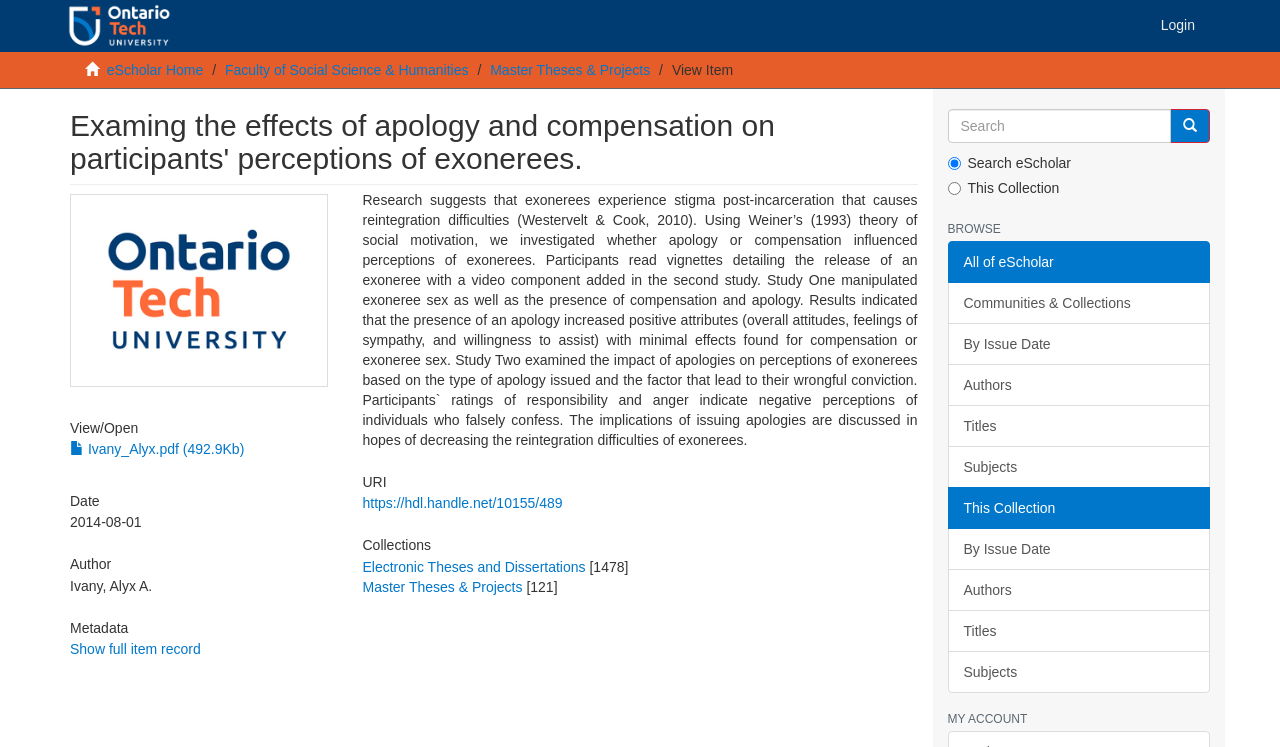Given the element description, predict the bounding box coordinates in the format (top-left x, top-left y, bottom-right x, bottom-right y). Make sure all values are between 0 and 1. Here is the element description: This Collection

[0.74, 0.652, 0.945, 0.708]